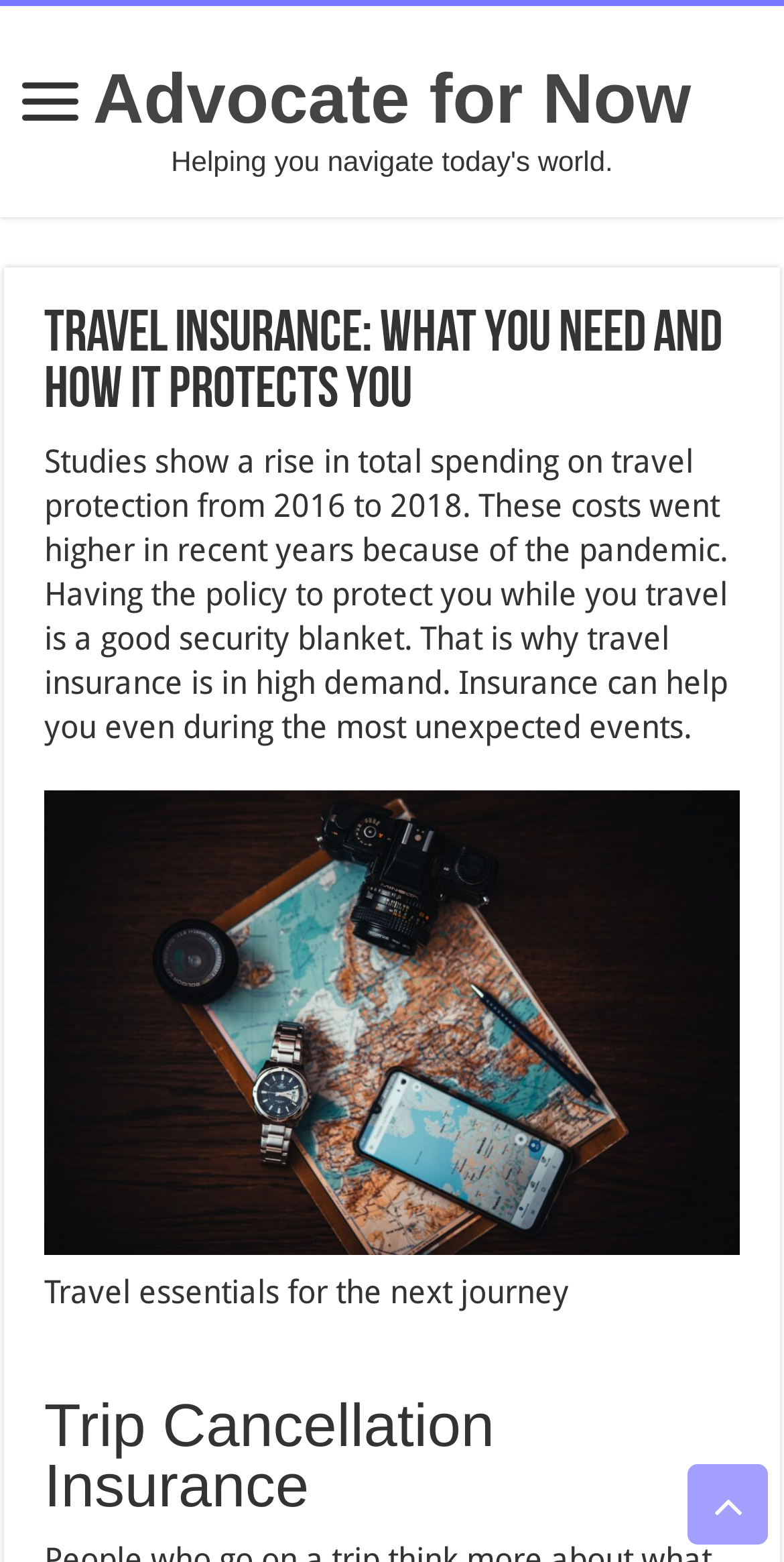Can you identify and provide the main heading of the webpage?

Travel Insurance: What You Need and How It Protects You